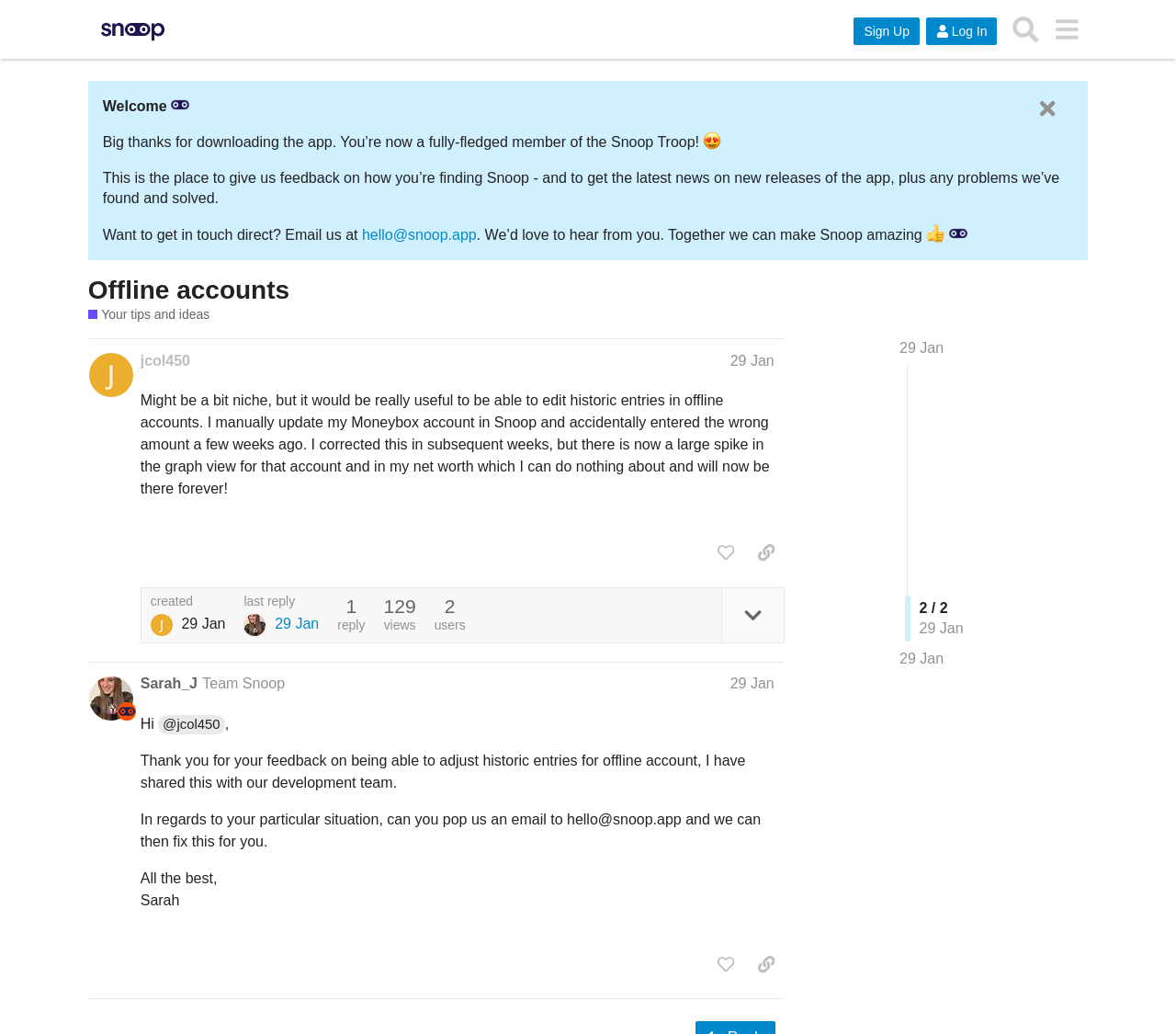Please identify the bounding box coordinates of the clickable element to fulfill the following instruction: "Click on the 'Sign Up' button". The coordinates should be four float numbers between 0 and 1, i.e., [left, top, right, bottom].

None